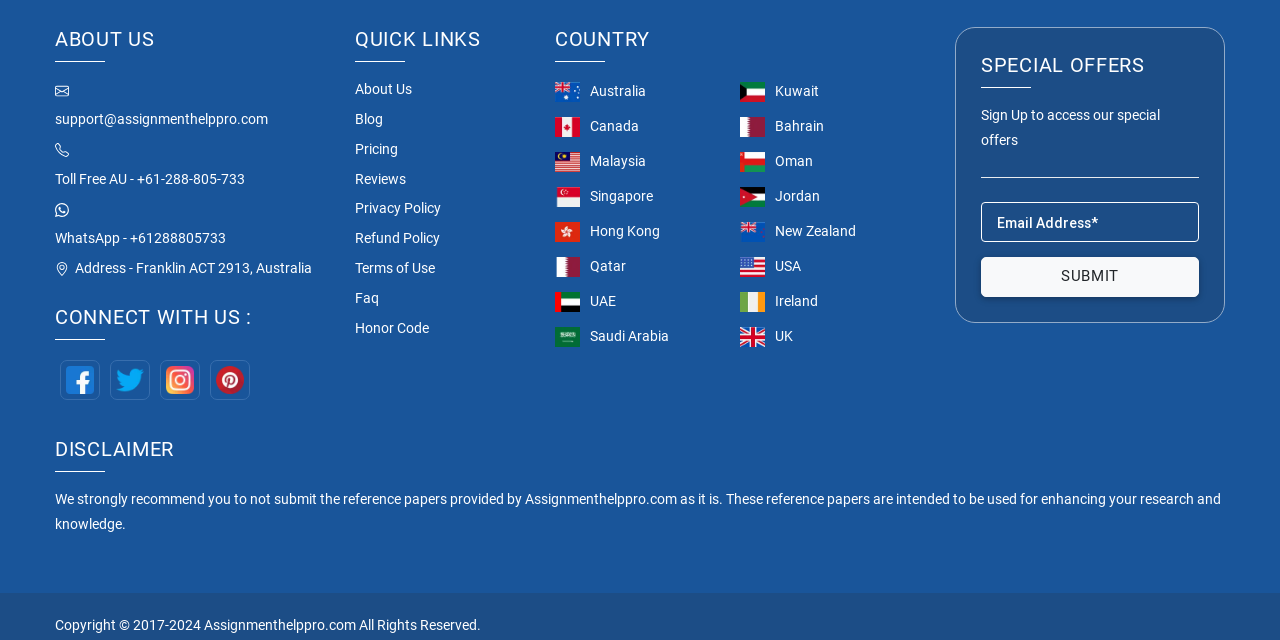What is the country where the company is located?
Answer the question with a detailed explanation, including all necessary information.

I found the 'About Us' section on the webpage, which includes the company's address. The address is 'Franklin ACT 2913, Australia', so the country where the company is located is Australia.